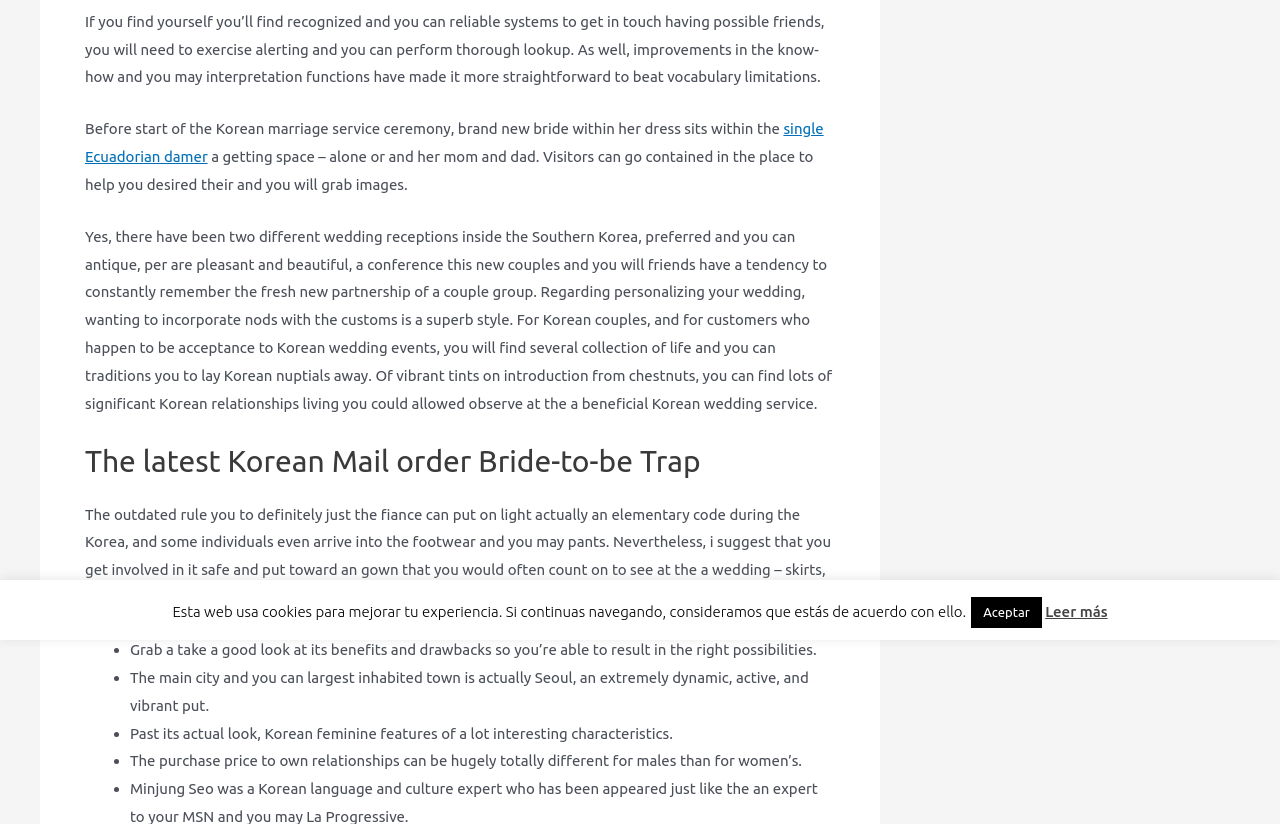Identify the bounding box for the UI element that is described as follows: "Leer más".

[0.817, 0.732, 0.865, 0.752]